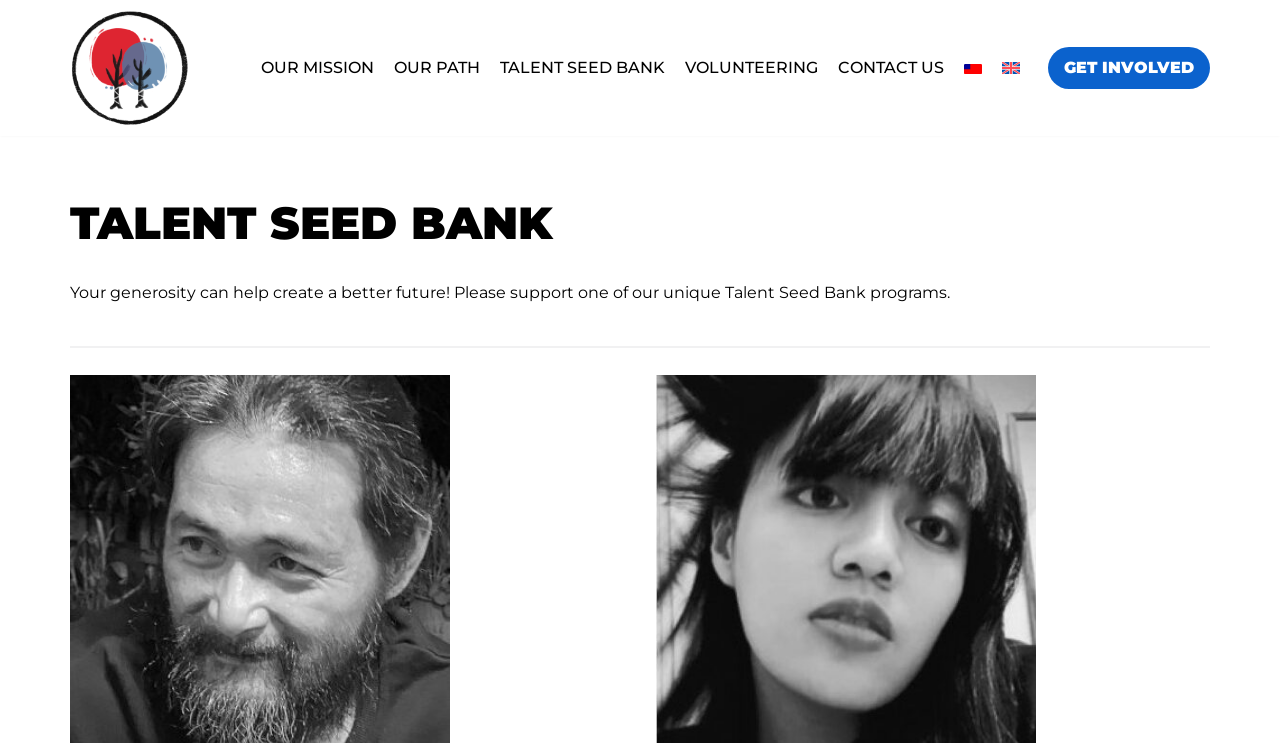What are the language options?
Using the image provided, answer with just one word or phrase.

Chinese and English